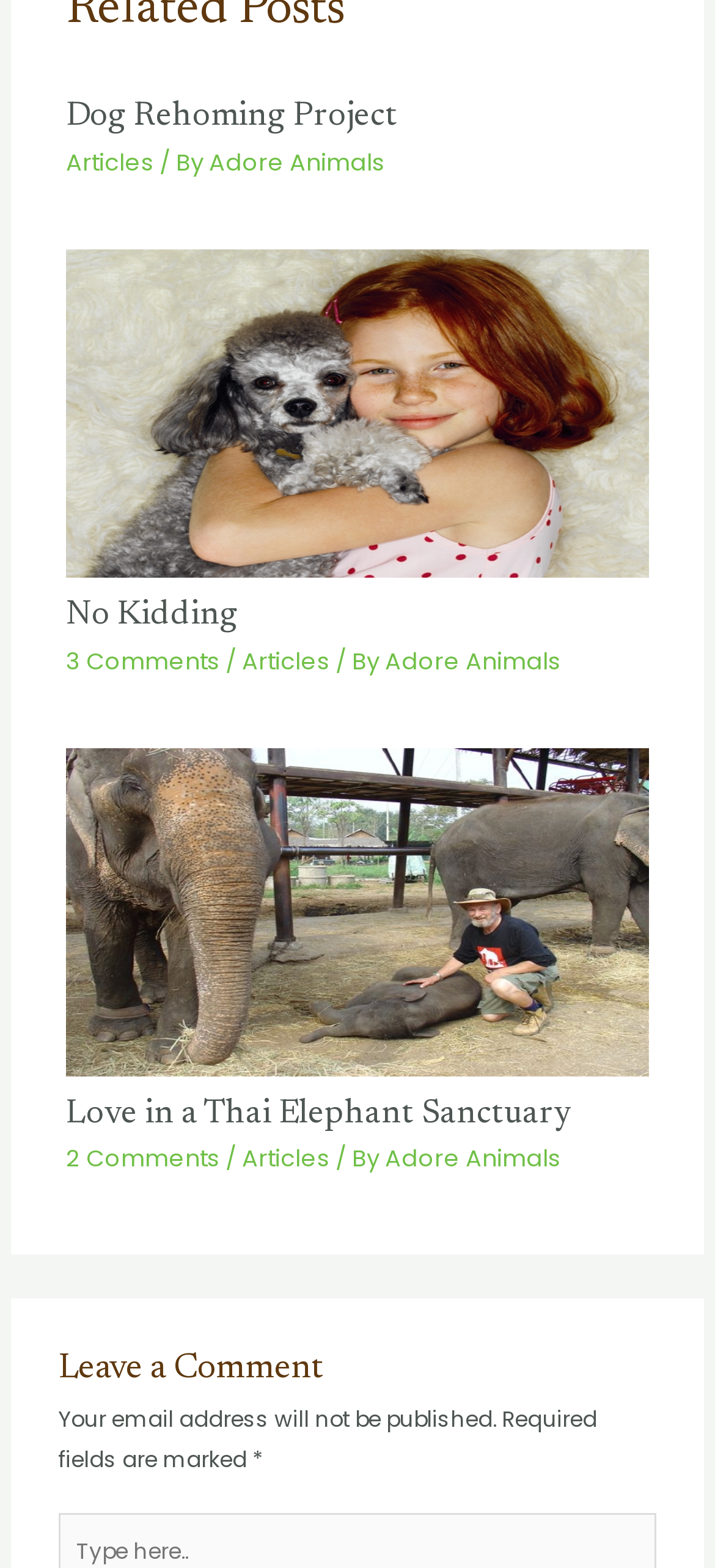Please provide the bounding box coordinates for the UI element as described: "Articles". The coordinates must be four floats between 0 and 1, represented as [left, top, right, bottom].

[0.092, 0.094, 0.215, 0.113]